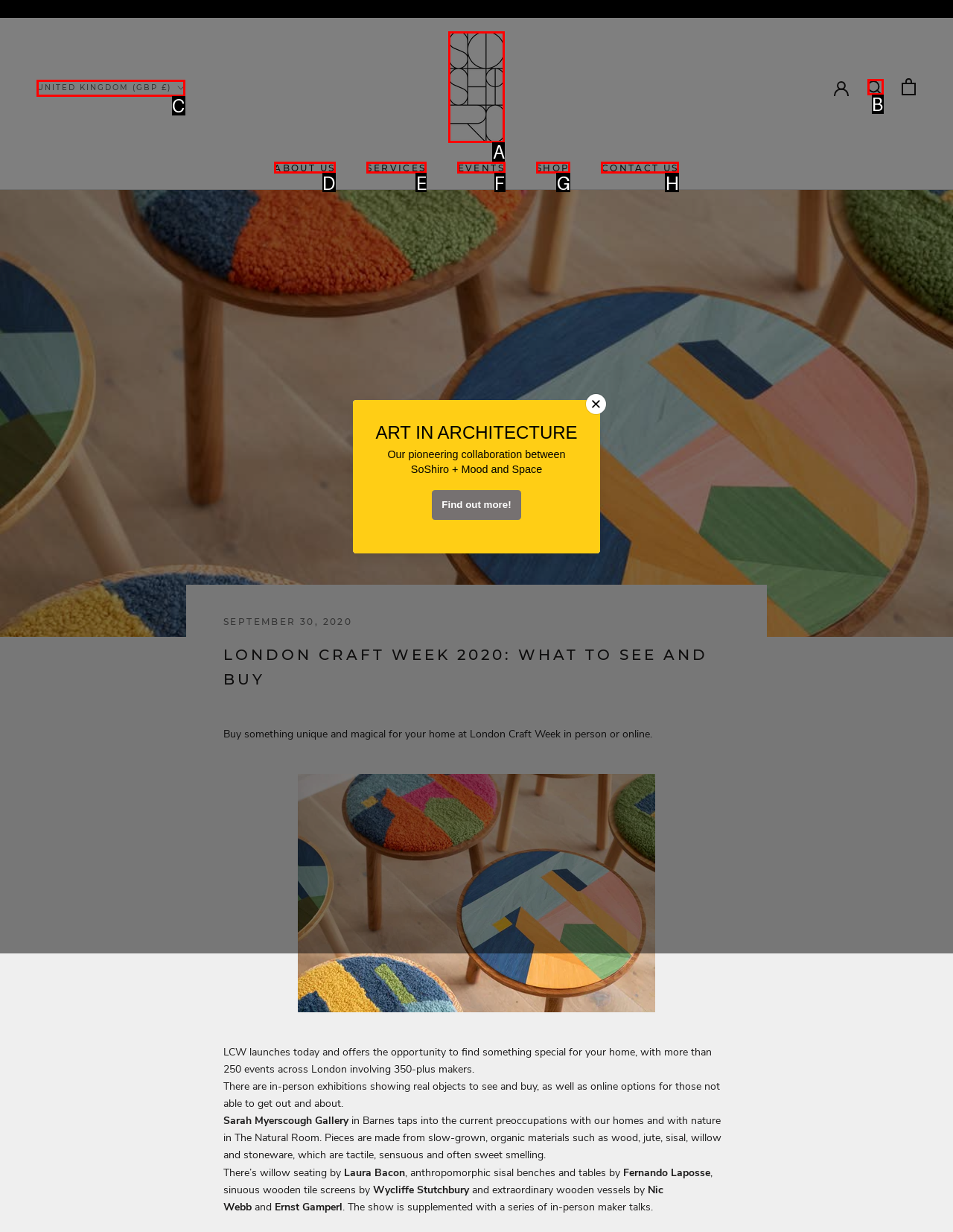Find the option you need to click to complete the following instruction: Select UNITED KINGDOM (GBP £) currency
Answer with the corresponding letter from the choices given directly.

C